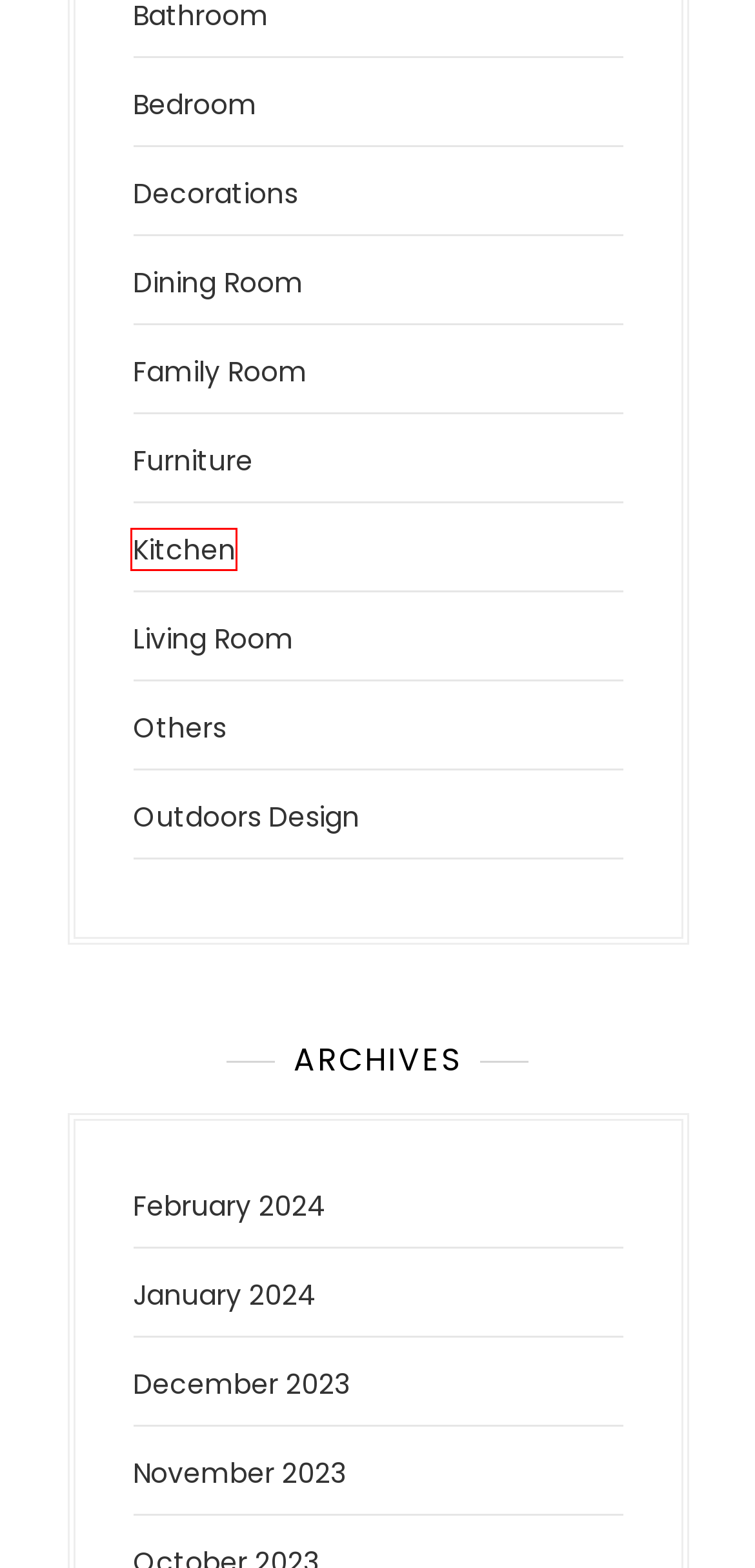You are given a screenshot of a webpage with a red rectangle bounding box around a UI element. Select the webpage description that best matches the new webpage after clicking the element in the bounding box. Here are the candidates:
A. Kitchen Archives - Tiponthetrail.com
B. Furniture Archives - Tiponthetrail.com
C. January 2024 - Tiponthetrail.com
D. Living Room Archives - Tiponthetrail.com
E. Outdoors Design Archives - Tiponthetrail.com
F. Decorations Archives - Tiponthetrail.com
G. December 2023 - Tiponthetrail.com
H. Bedroom Archives - Tiponthetrail.com

A